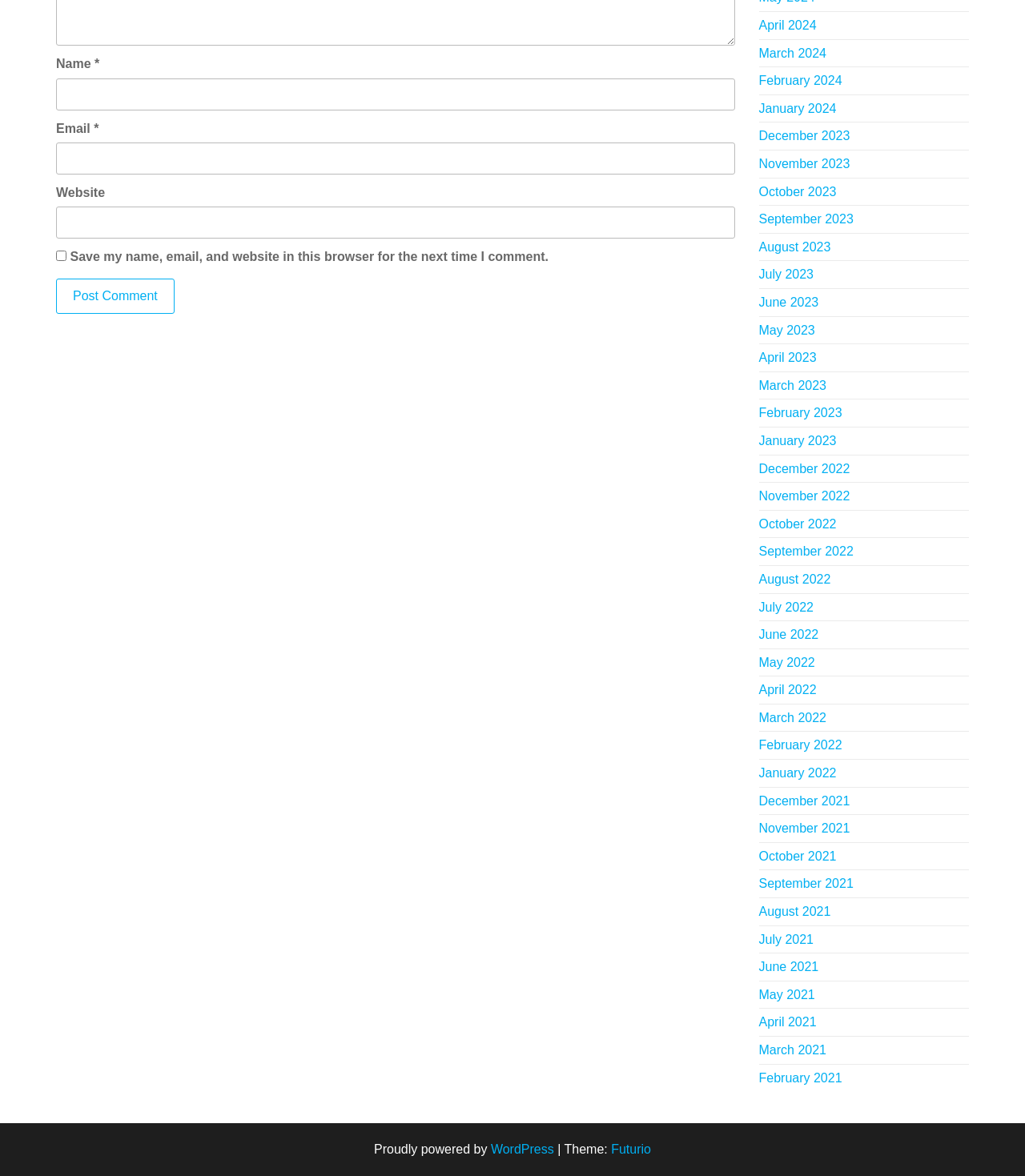Determine the bounding box coordinates of the clickable region to follow the instruction: "Enter your name".

[0.055, 0.067, 0.717, 0.094]